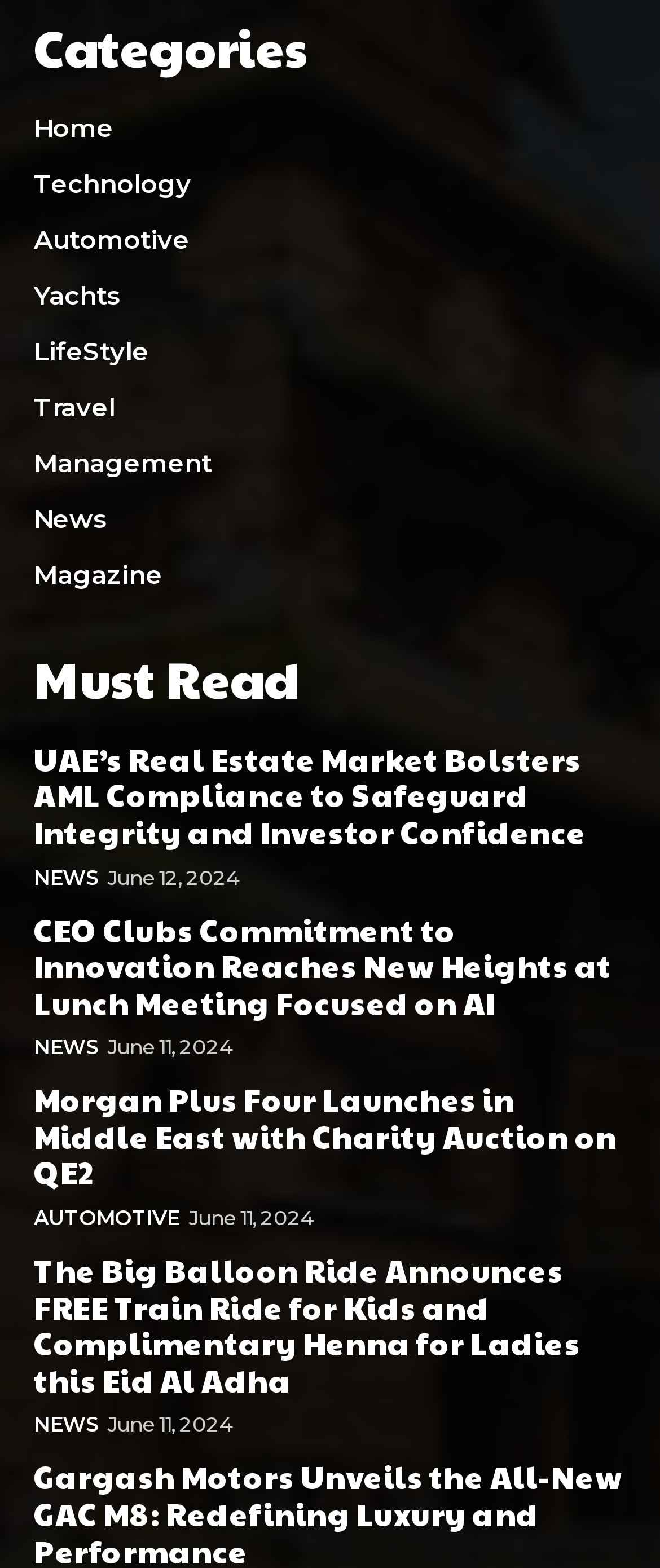What are the categories listed on the webpage?
Using the screenshot, give a one-word or short phrase answer.

Home, Technology, Automotive, Yachts, LifeStyle, Travel, Management, News, Magazine